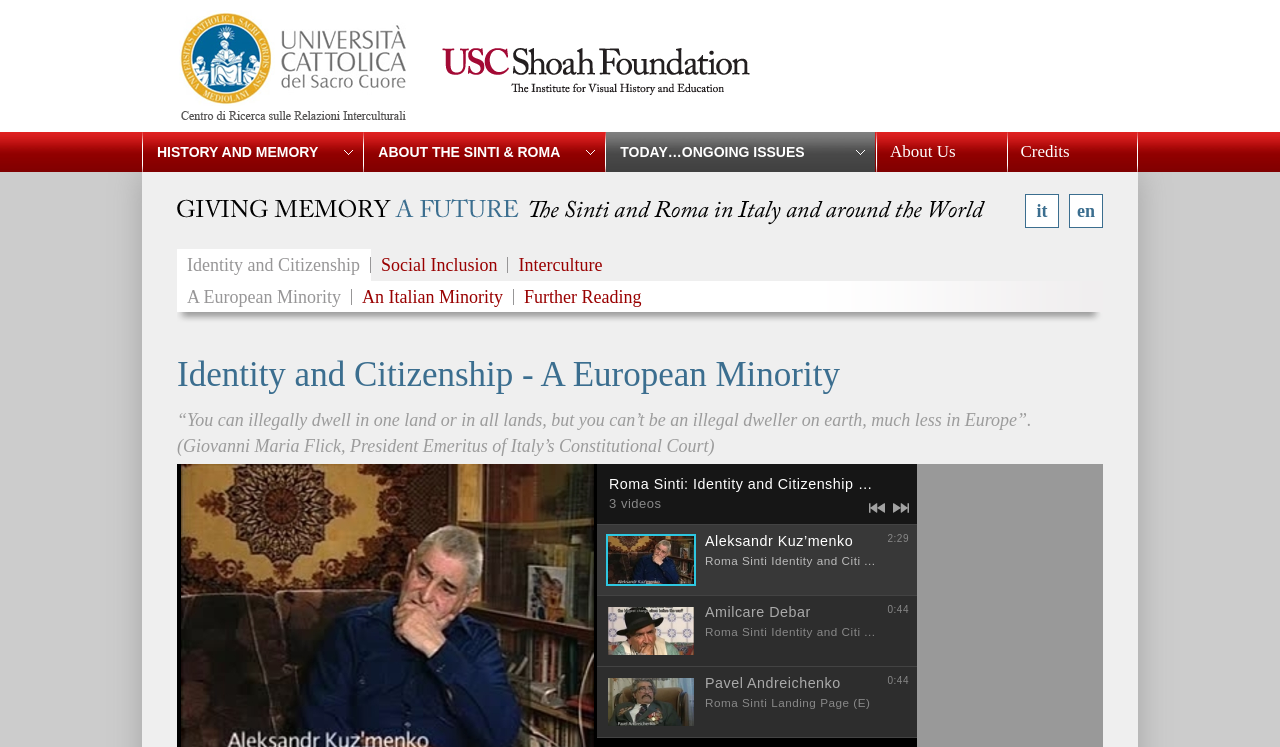Please identify the coordinates of the bounding box that should be clicked to fulfill this instruction: "Click on Resilver logo".

None